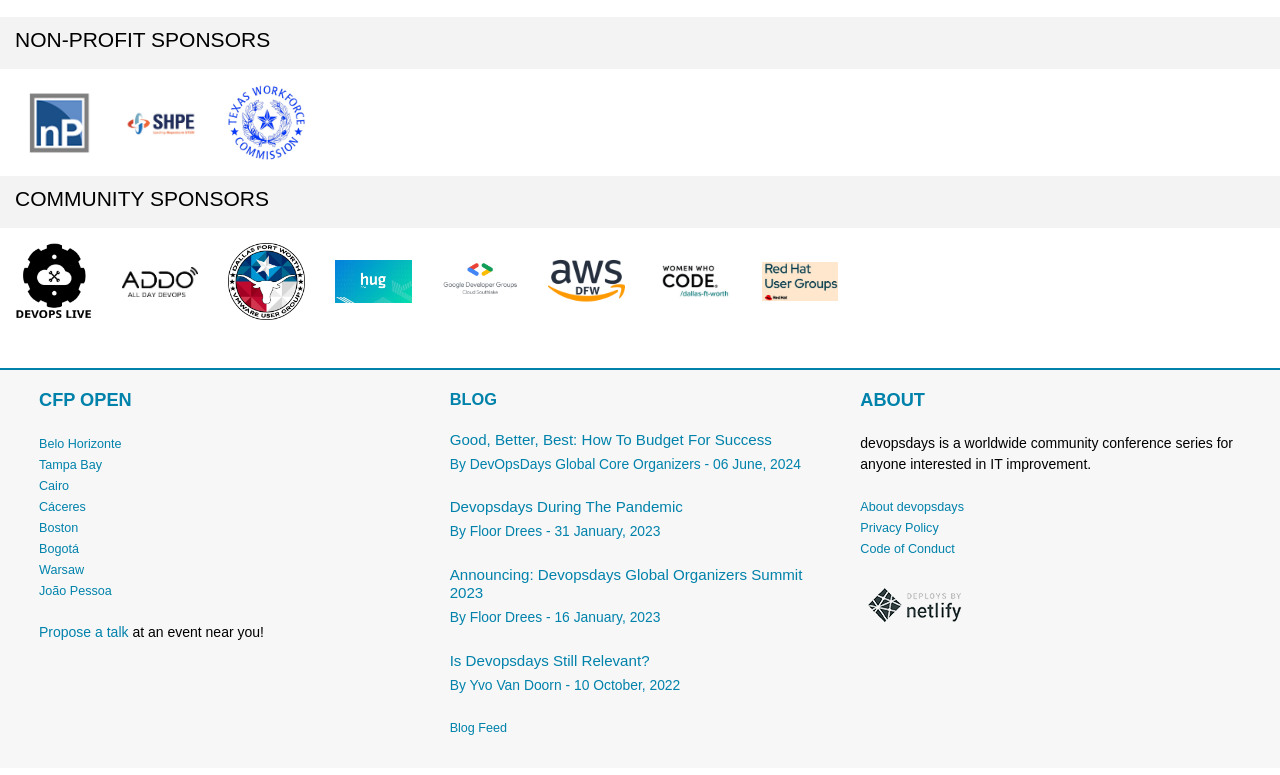Please find and report the bounding box coordinates of the element to click in order to perform the following action: "Learn about devopsdays". The coordinates should be expressed as four float numbers between 0 and 1, in the format [left, top, right, bottom].

[0.672, 0.561, 0.963, 0.609]